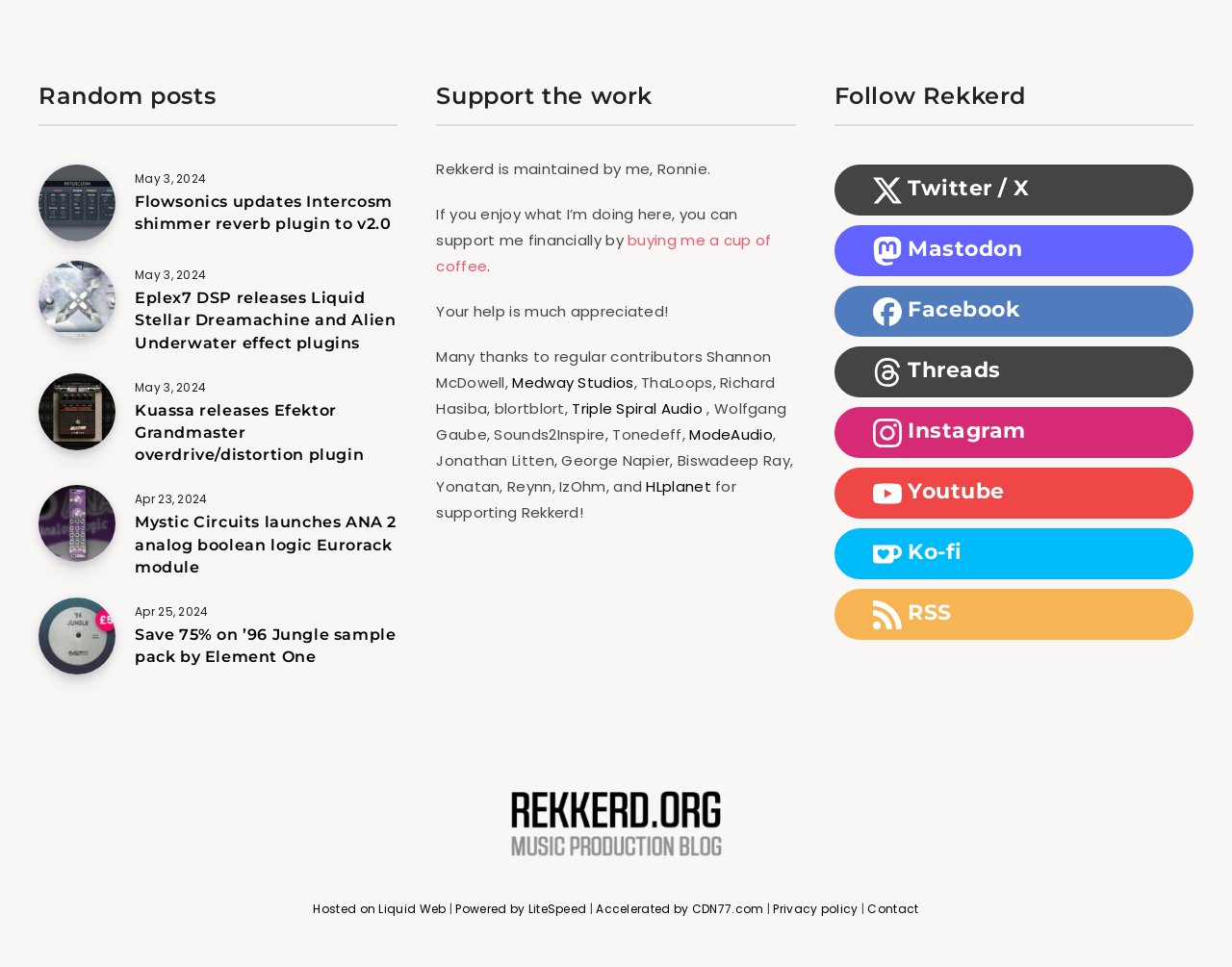Please identify the bounding box coordinates of the clickable region that I should interact with to perform the following instruction: "Explore the Watkins Glen link". The coordinates should be expressed as four float numbers between 0 and 1, i.e., [left, top, right, bottom].

None